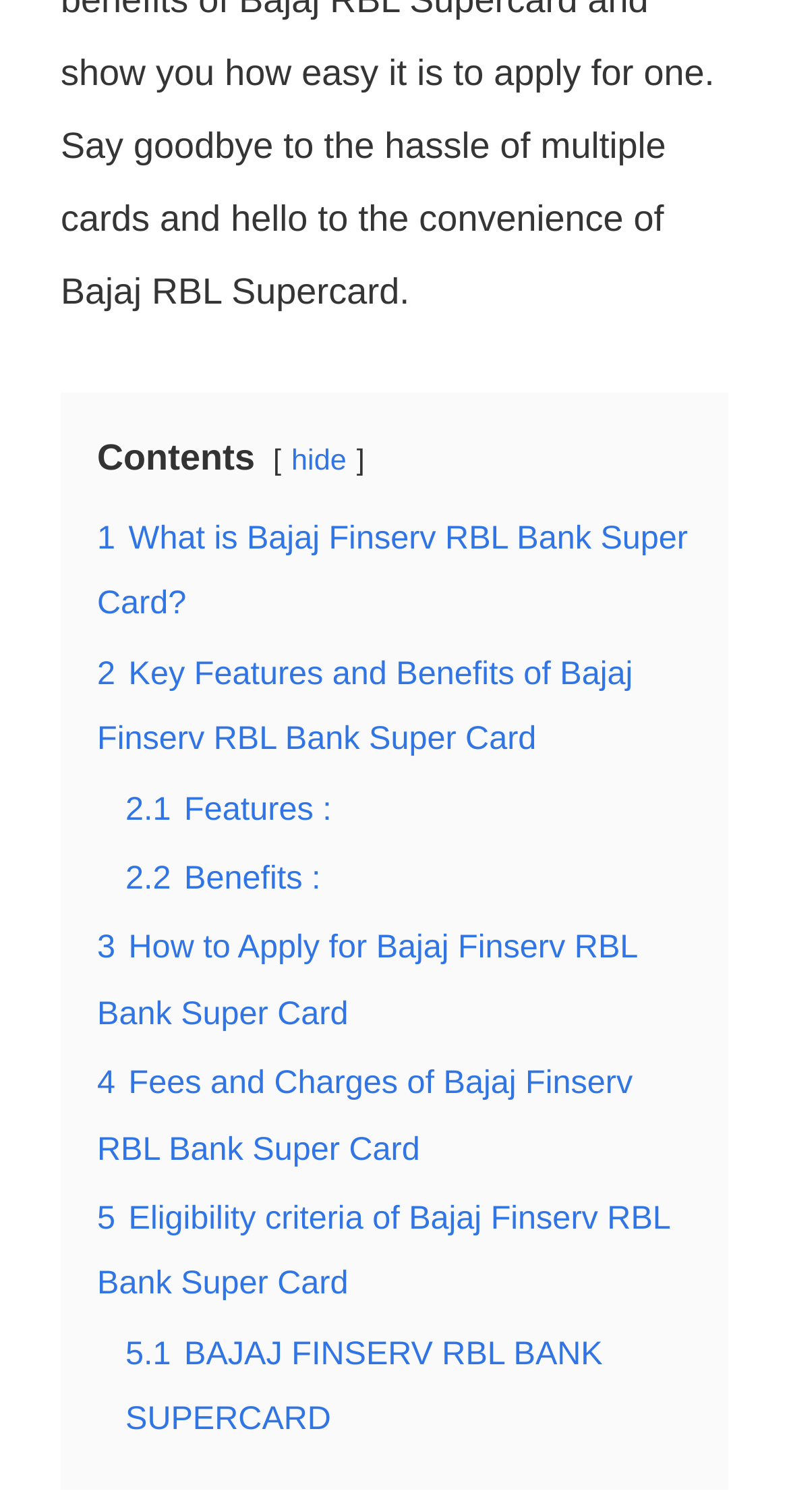Determine the bounding box coordinates for the element that should be clicked to follow this instruction: "Click on 'What is Bajaj Finserv RBL Bank Super Card?'". The coordinates should be given as four float numbers between 0 and 1, in the format [left, top, right, bottom].

[0.123, 0.344, 0.872, 0.411]